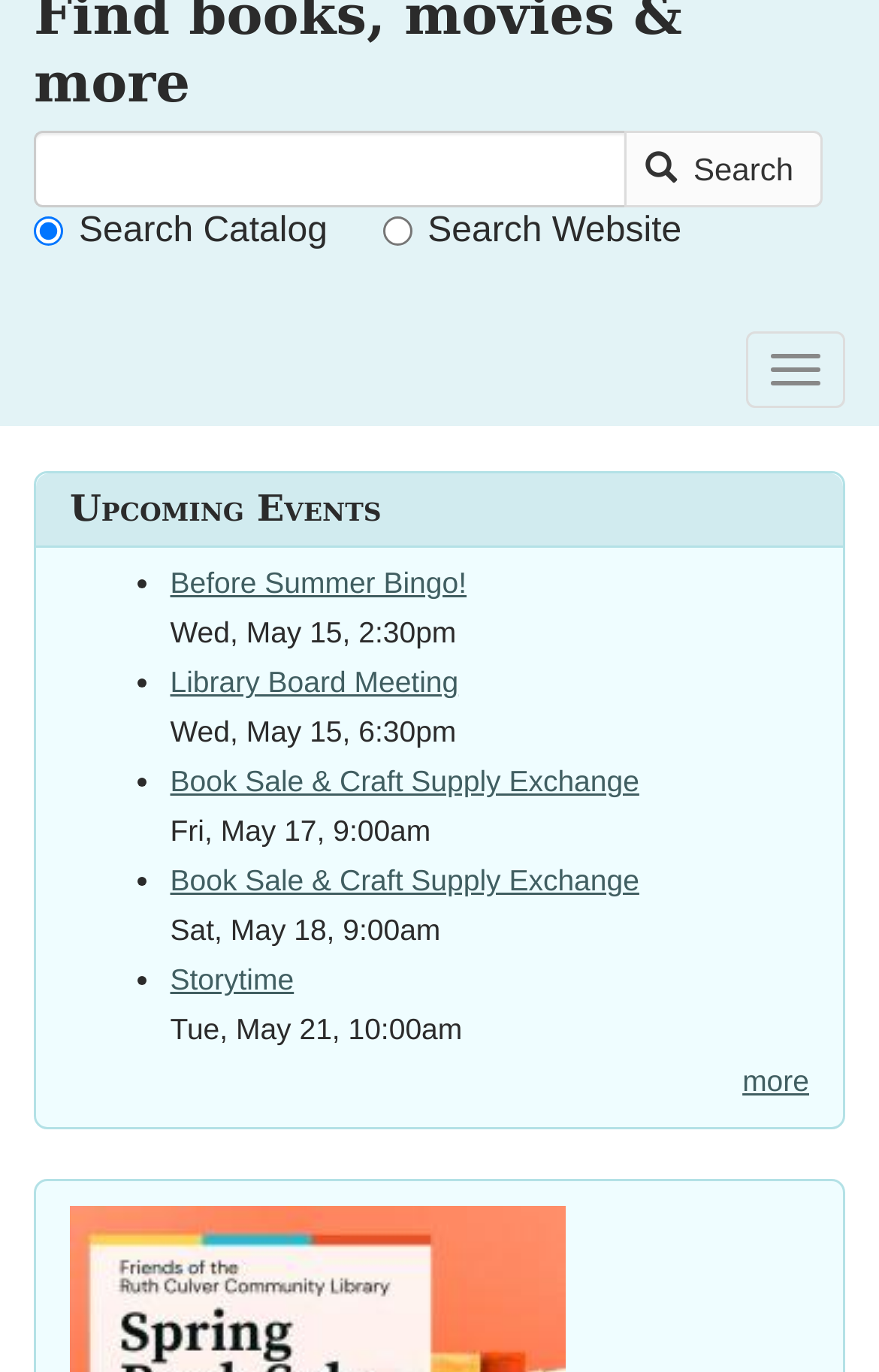Provide the bounding box coordinates, formatted as (top-left x, top-left y, bottom-right x, bottom-right y), with all values being floating point numbers between 0 and 1. Identify the bounding box of the UI element that matches the description: Storytime

[0.194, 0.702, 0.334, 0.726]